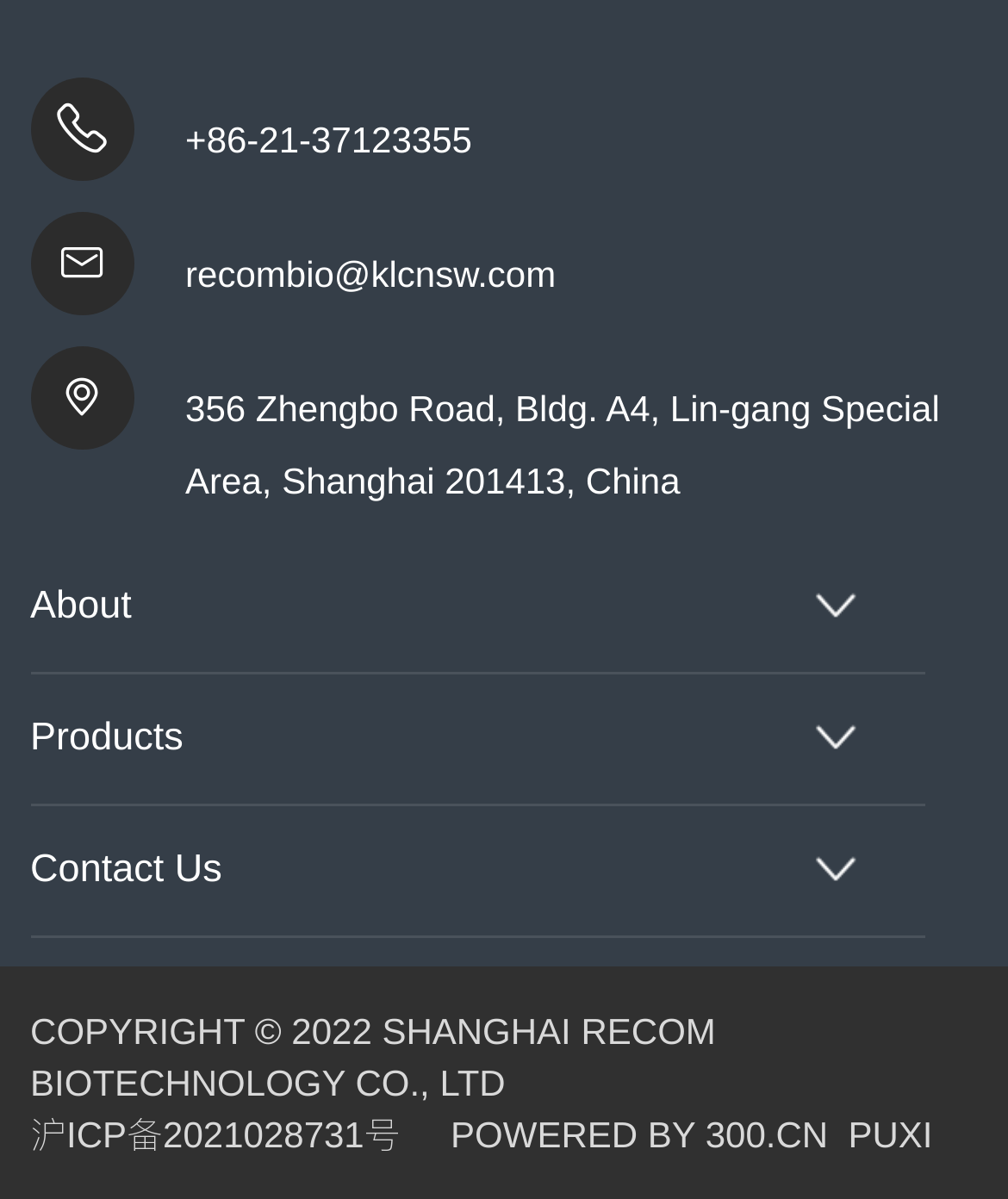Provide your answer to the question using just one word or phrase: What is the website powered by?

300.CN